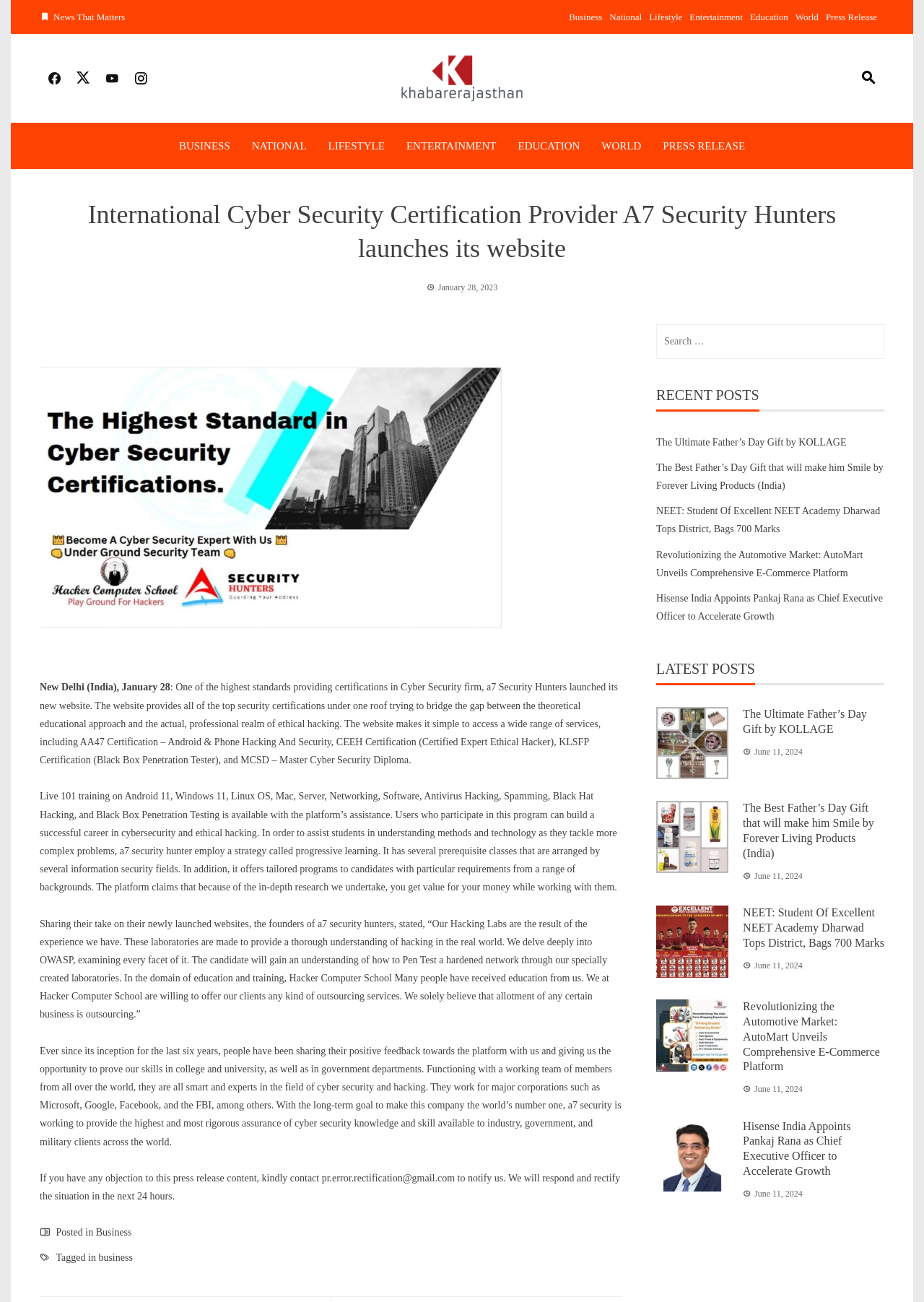What is the name of the school that provides education and training in cyber security and hacking?
Analyze the image and provide a thorough answer to the question.

The answer can be found in the article section of the webpage, where it is mentioned that 'We at Hacker Computer School are willing to offer our clients any kind of outsourcing services.'